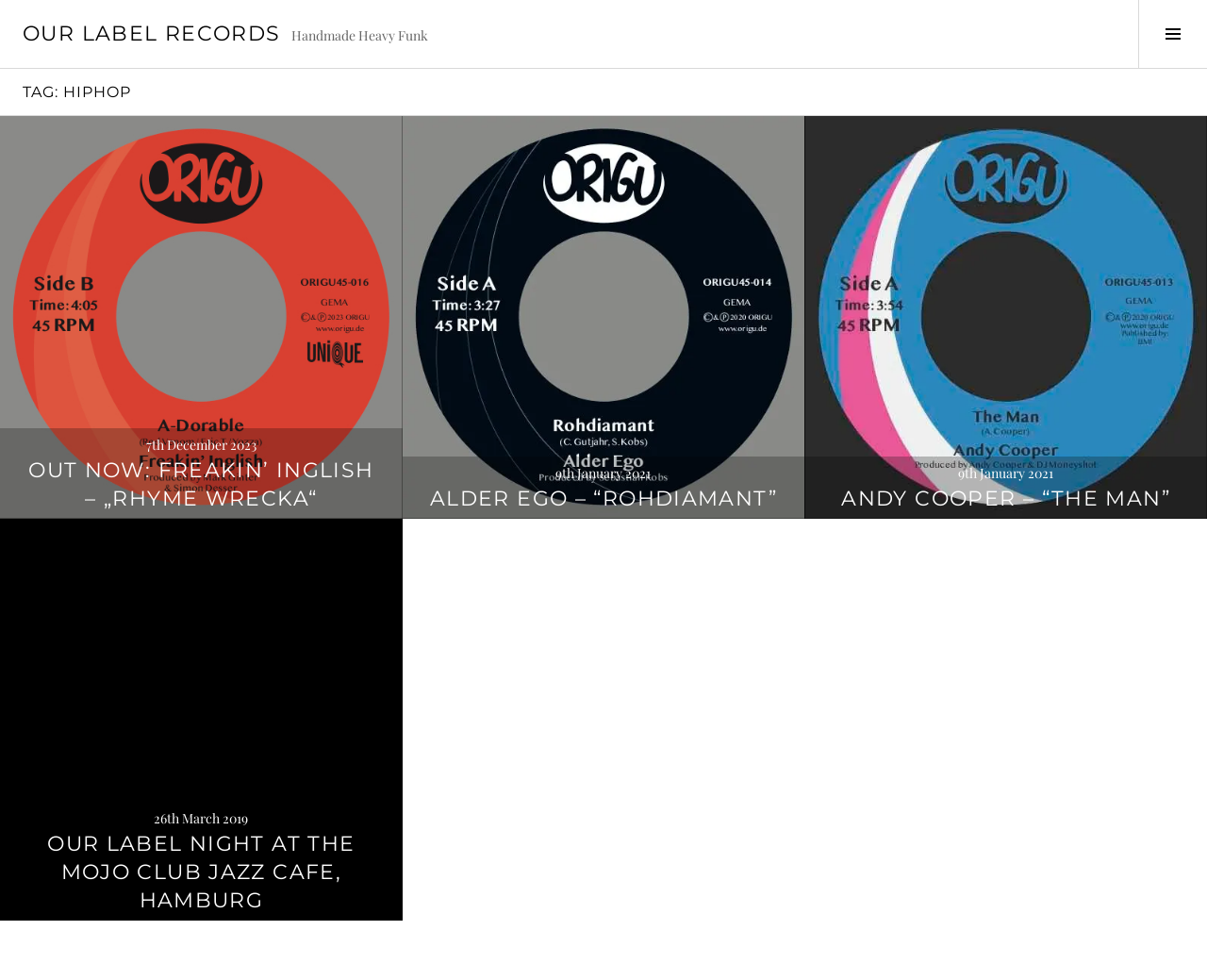Identify the coordinates of the bounding box for the element described below: "Continue reading →". Return the coordinates as four float numbers between 0 and 1: [left, top, right, bottom].

[0.667, 0.118, 1.0, 0.529]